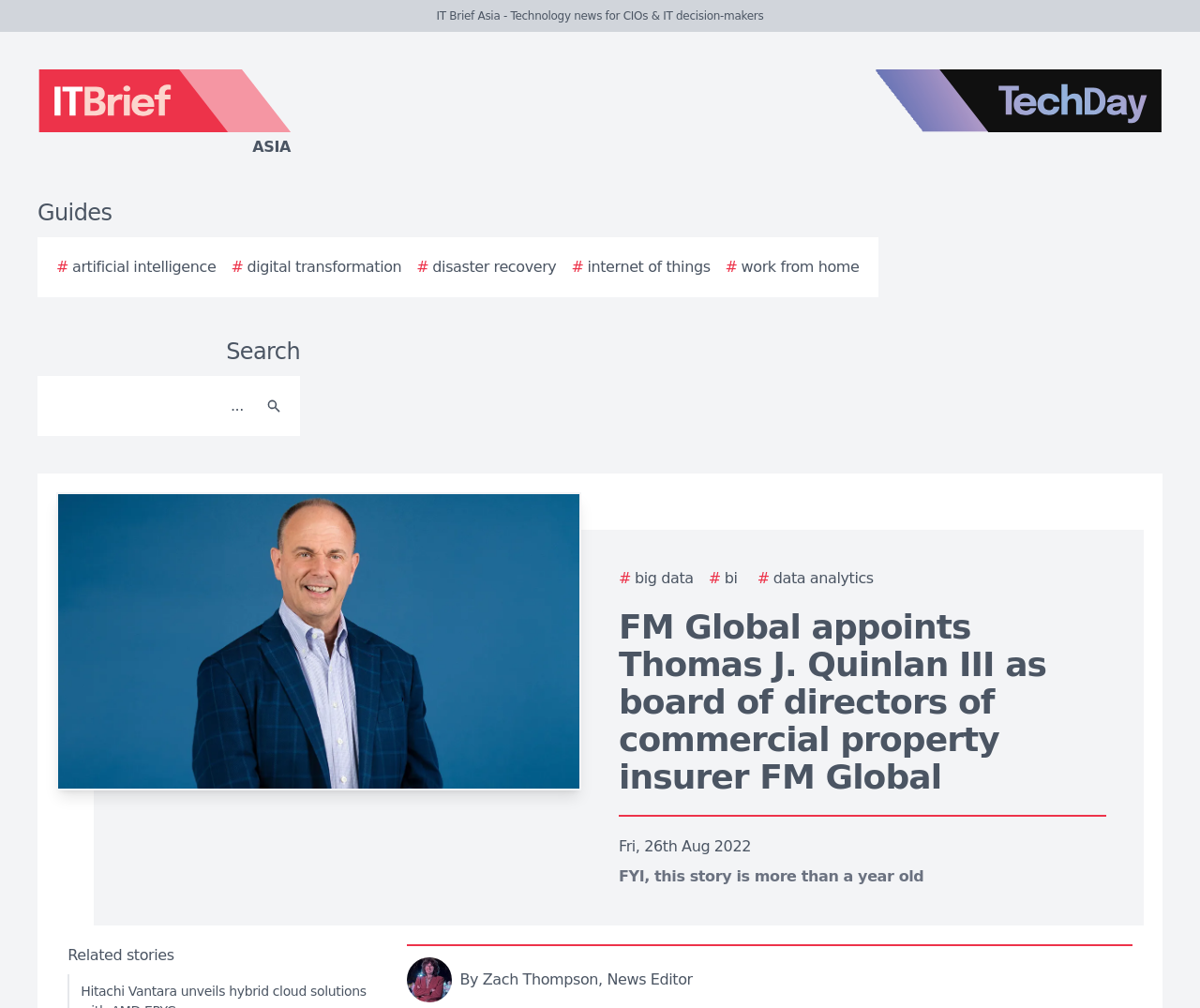Create an in-depth description of the webpage, covering main sections.

The webpage appears to be a news article page, with a focus on technology news. At the top, there is a header section with two logos, one for "IT Brief Asia" and another for "TechDay", positioned on the left and right sides, respectively. Below the logos, there are several links to guides and topics, such as artificial intelligence, digital transformation, and disaster recovery, arranged horizontally.

On the right side of the header section, there is a search bar with a search button. Below the search bar, there is a large image that takes up most of the width of the page. The image is likely related to the news story being presented.

The main content of the page is a news article with the title "FM Global appoints Thomas J. Quinlan III as board of directors of commercial property insurer FM Global". The article is dated "Fri, 26th Aug 2022" and has a note indicating that the story is more than a year old. The article text is not provided, but it is likely a brief summary of the news story.

Below the article, there is a section with links to related stories. On the bottom right side of the page, there is an author section with an image and a link to the author's profile.